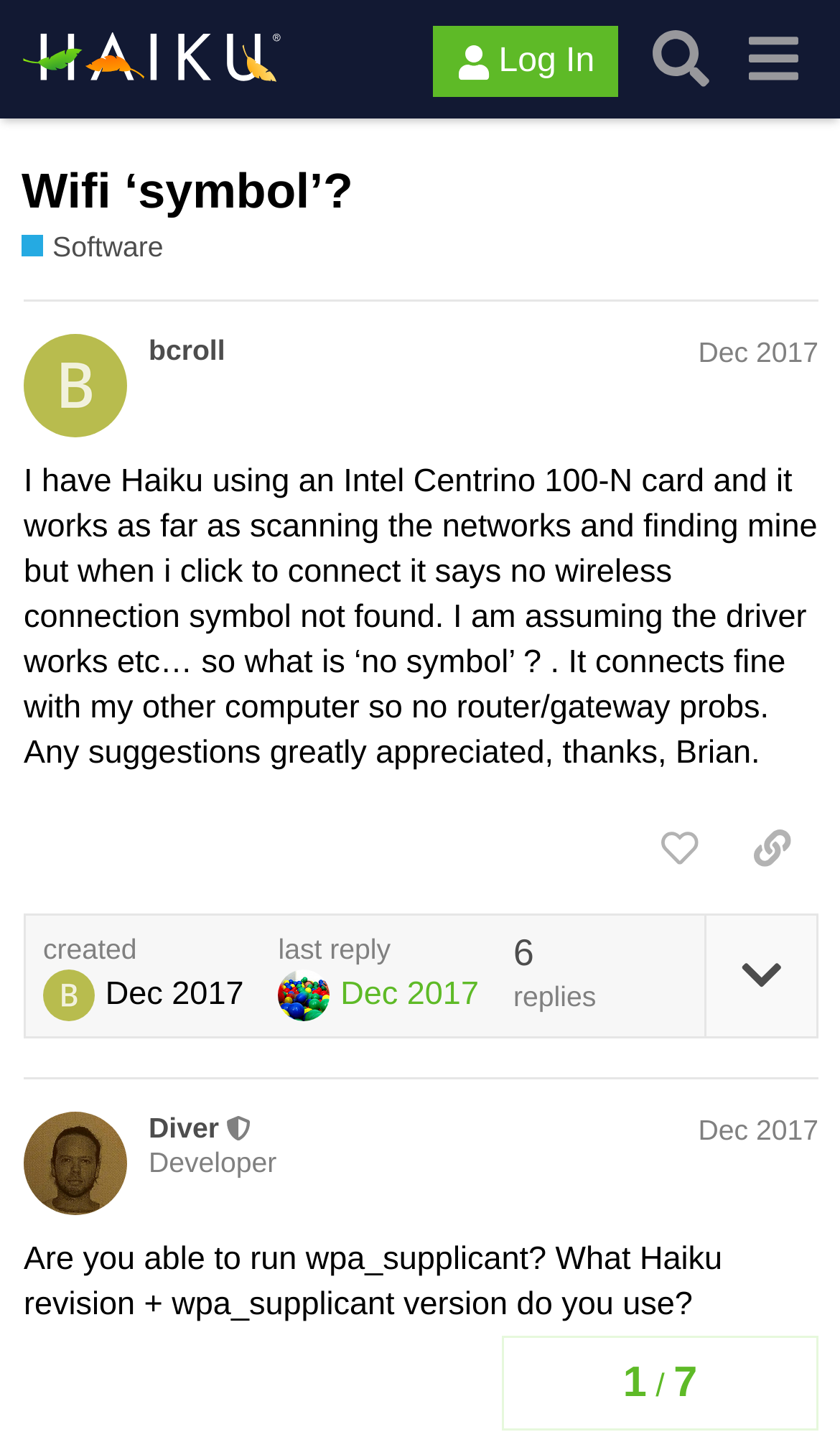Find the bounding box coordinates of the clickable area required to complete the following action: "Reply to the post".

[0.028, 0.864, 0.86, 0.921]